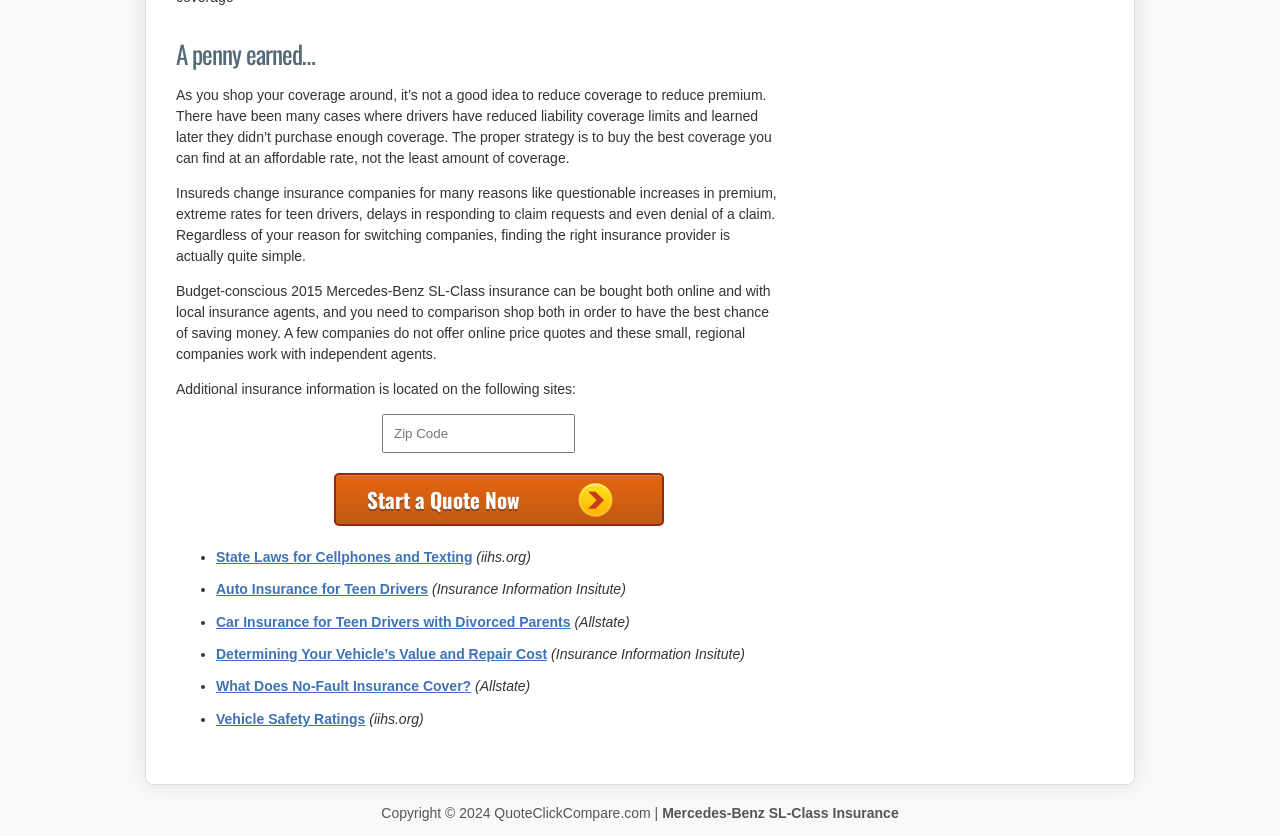What is the copyright year of the webpage?
Based on the image, answer the question with a single word or brief phrase.

2024